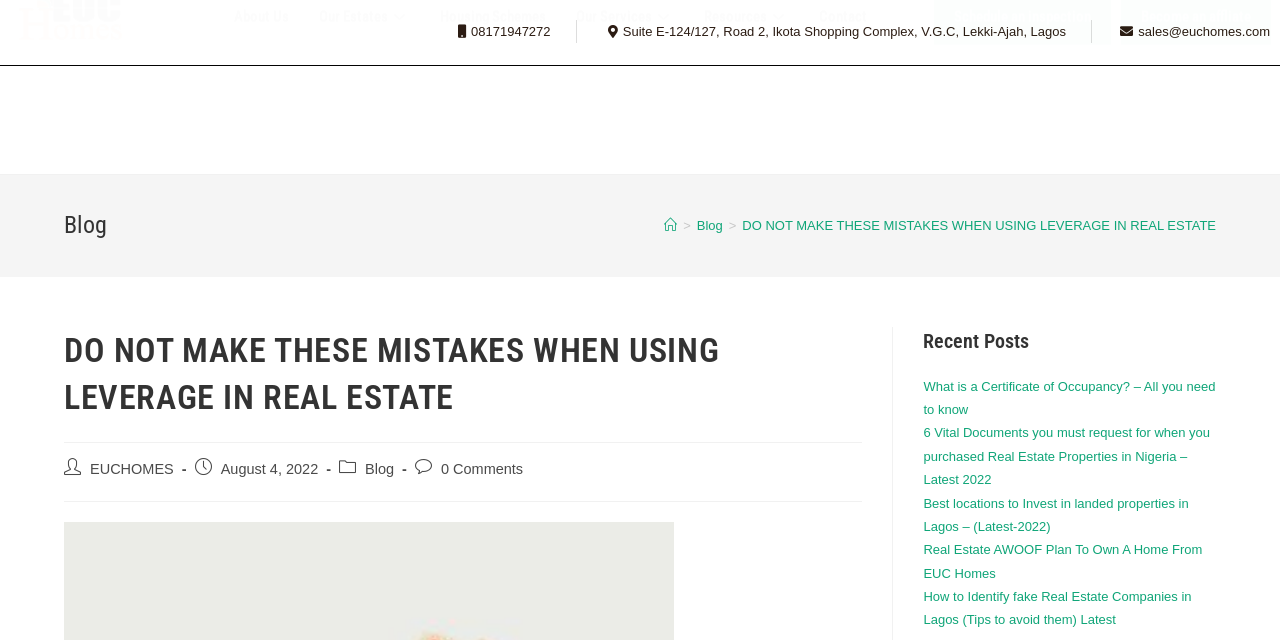Can you pinpoint the bounding box coordinates for the clickable element required for this instruction: "download pc planner software"? The coordinates should be four float numbers between 0 and 1, i.e., [left, top, right, bottom].

None